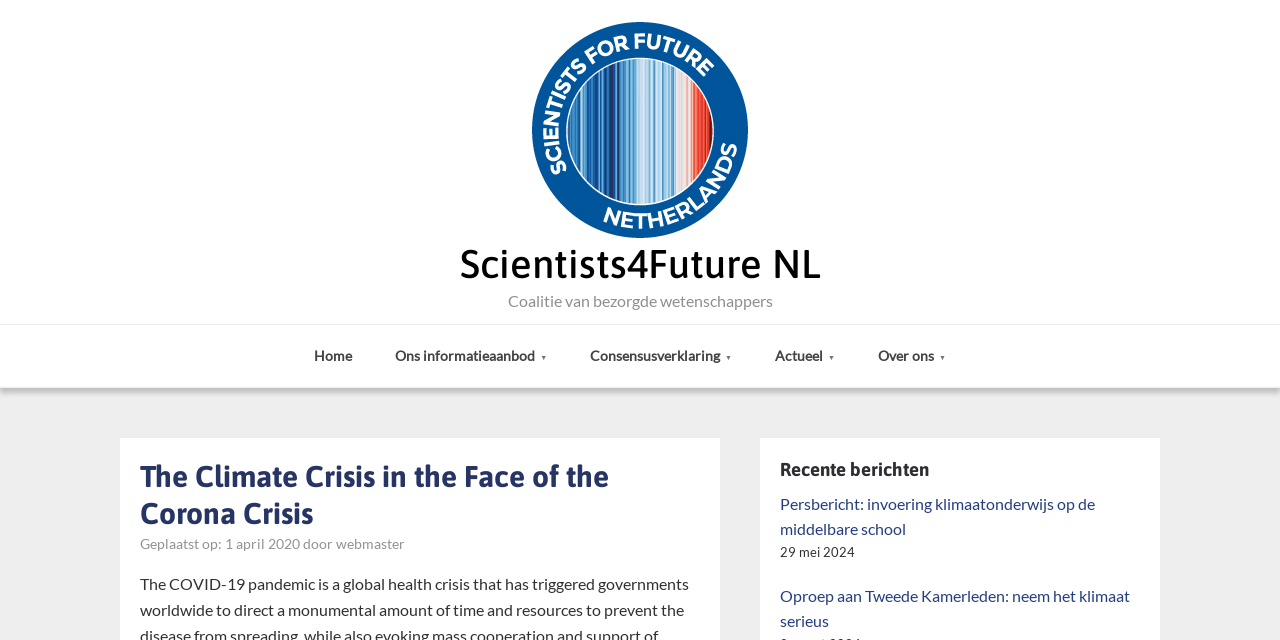What is the category of the webpage?
Kindly offer a comprehensive and detailed response to the question.

The category of the webpage can be inferred from the heading 'The Climate Crisis in the Face of the Corona Crisis' and the content of the webpage, which suggests that it is related to the climate crisis.